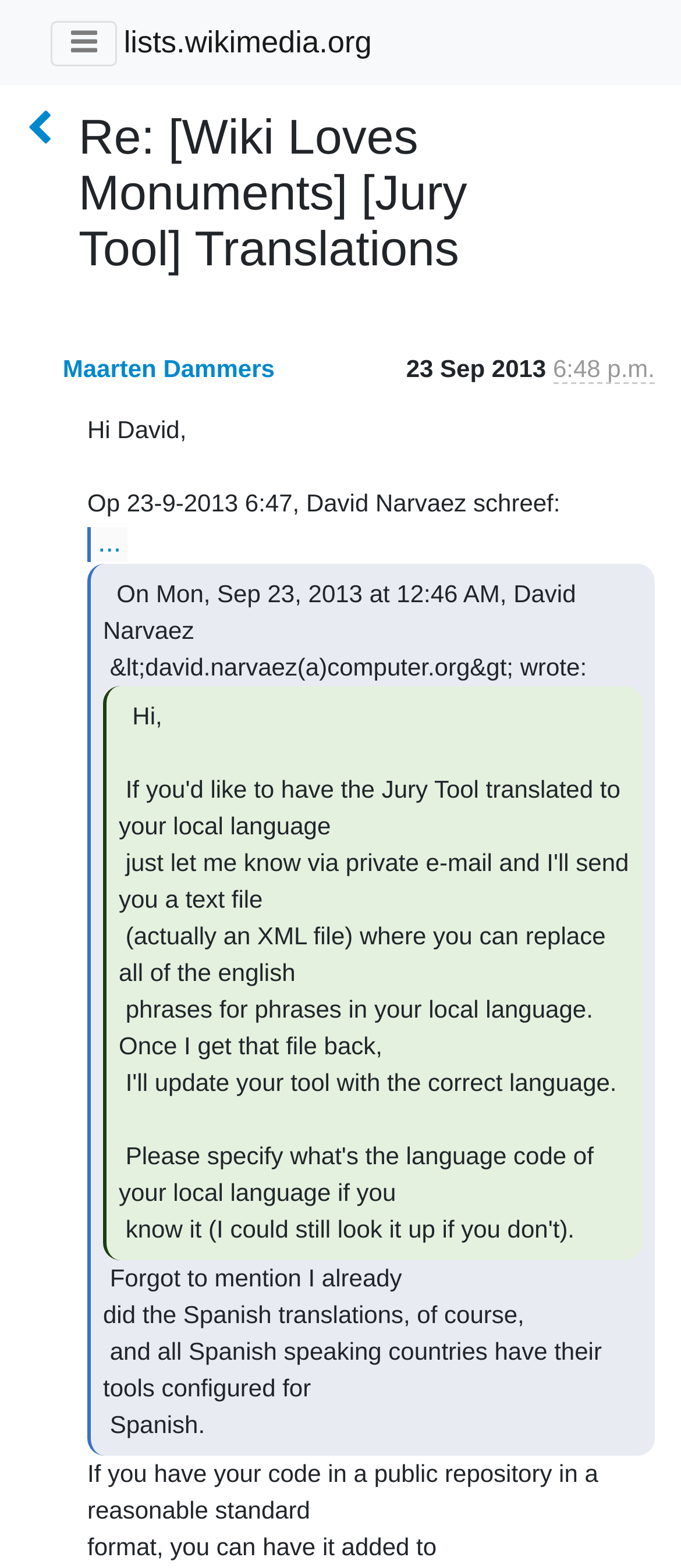Locate the bounding box coordinates for the element described below: "thread". The coordinates must be four float values between 0 and 1, formatted as [left, top, right, bottom].

[0.038, 0.073, 0.077, 0.097]